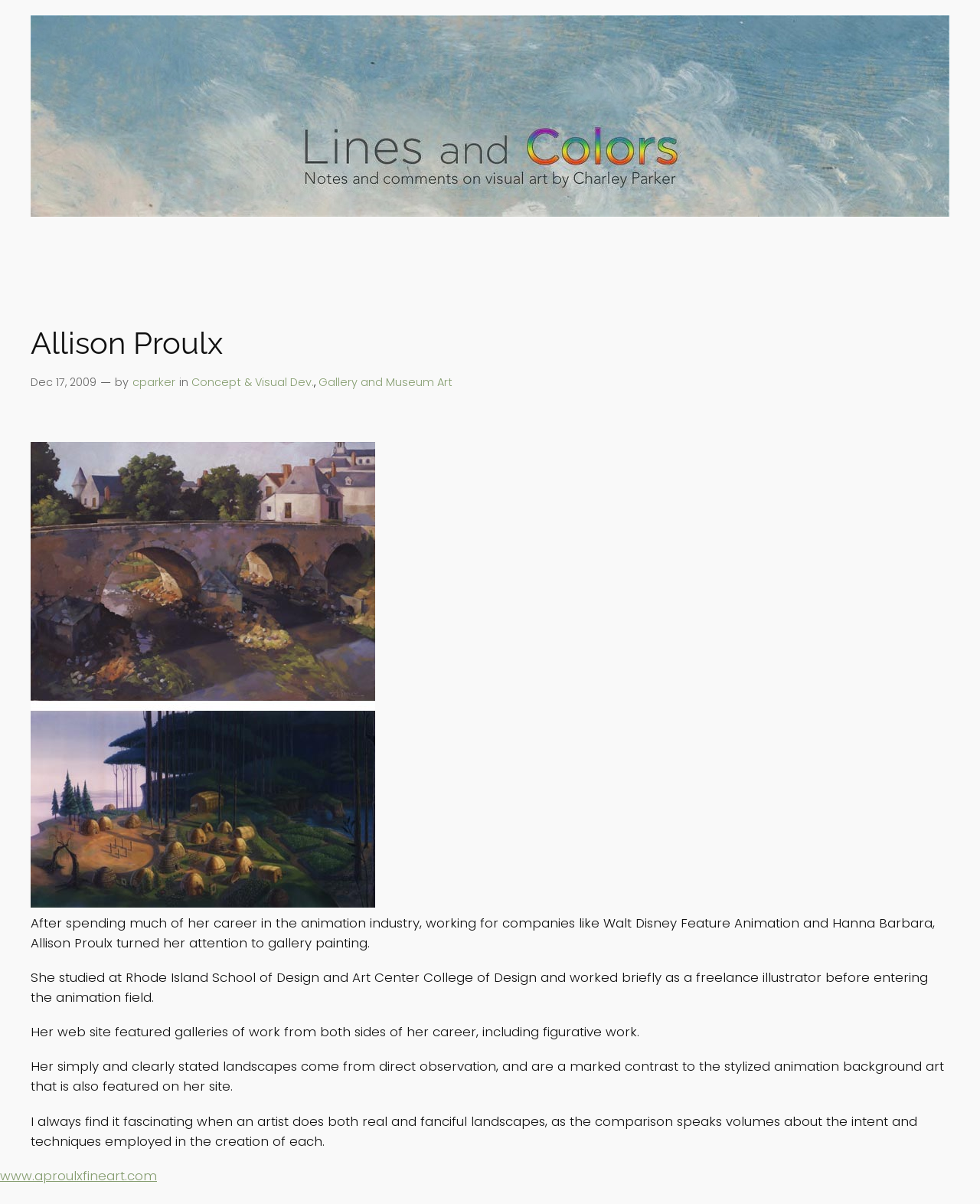Use a single word or phrase to respond to the question:
What is the URL of Allison Proulx's website?

www.aproulxfineart.com